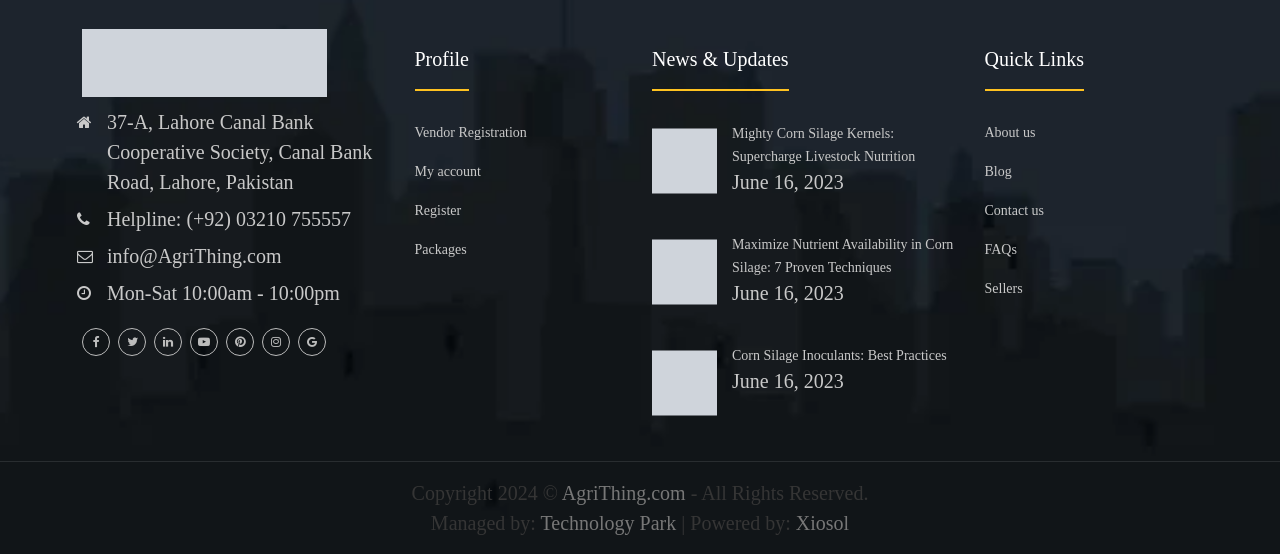What is the topic of the first news article?
Please answer the question with a detailed response using the information from the screenshot.

I found the topic of the first news article by looking at the link element below the 'News & Updates' heading, which contains the title of the article.